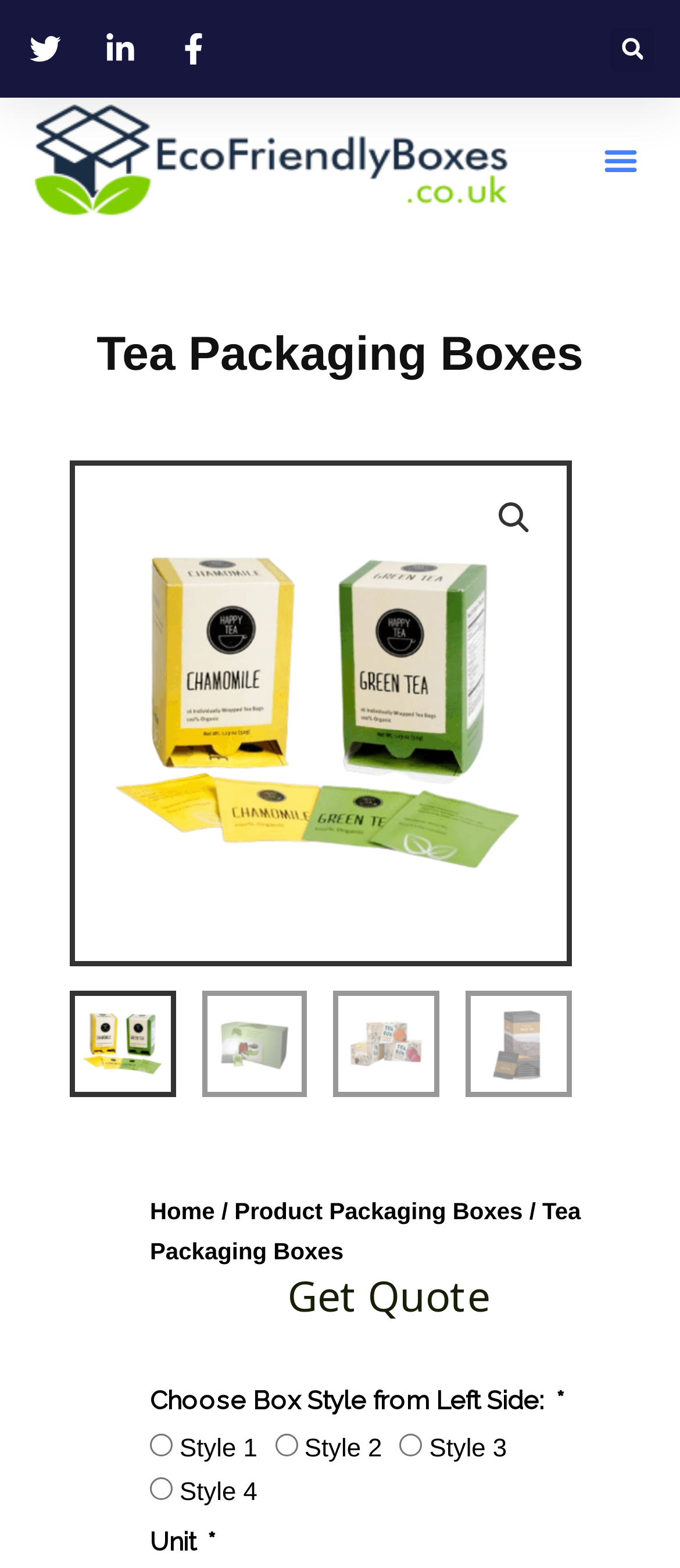What is the text above the radio buttons?
Look at the screenshot and respond with a single word or phrase.

Choose Box Style from Left Side: